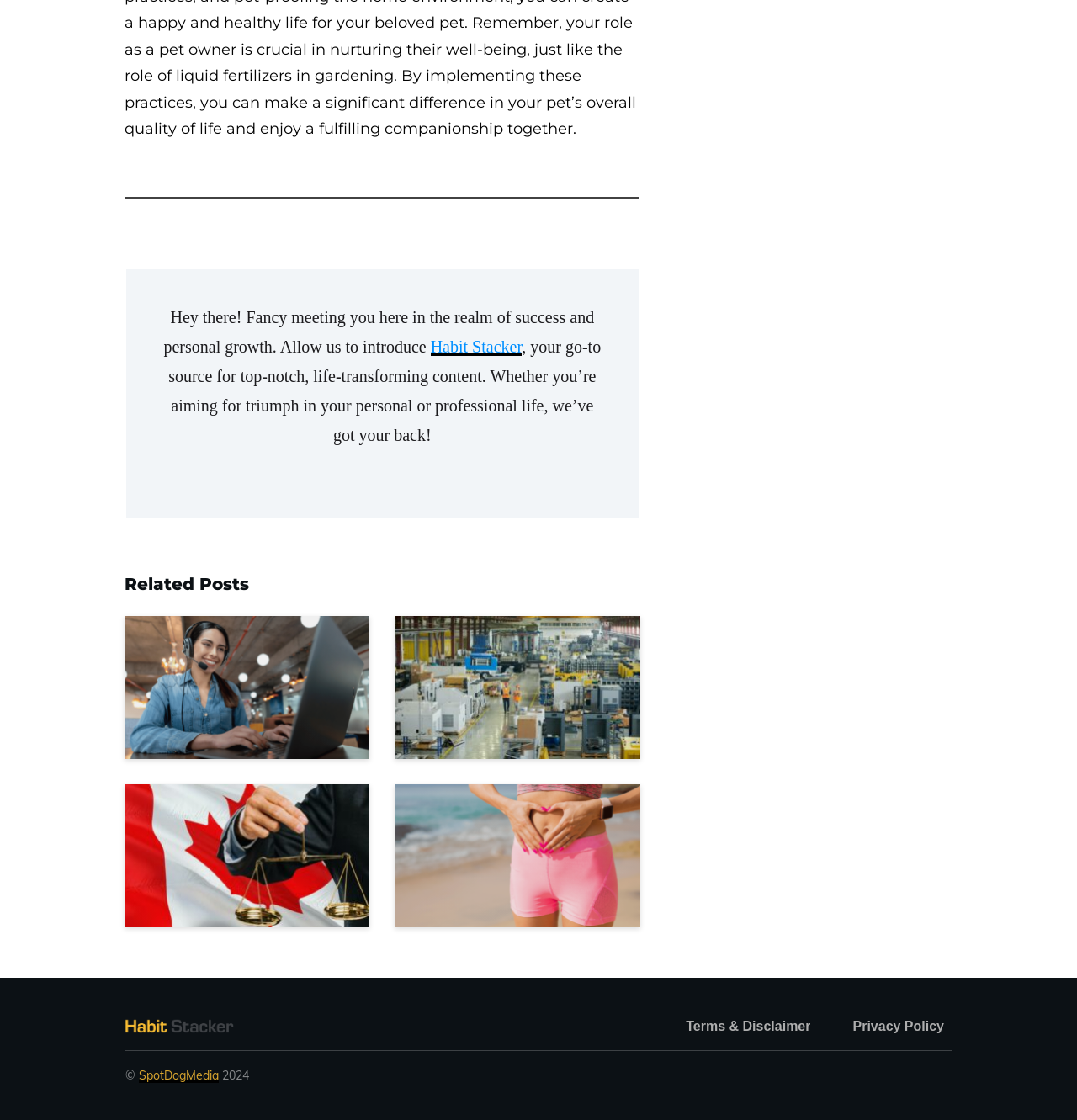What is the copyright year of the website?
Using the visual information, respond with a single word or phrase.

2024